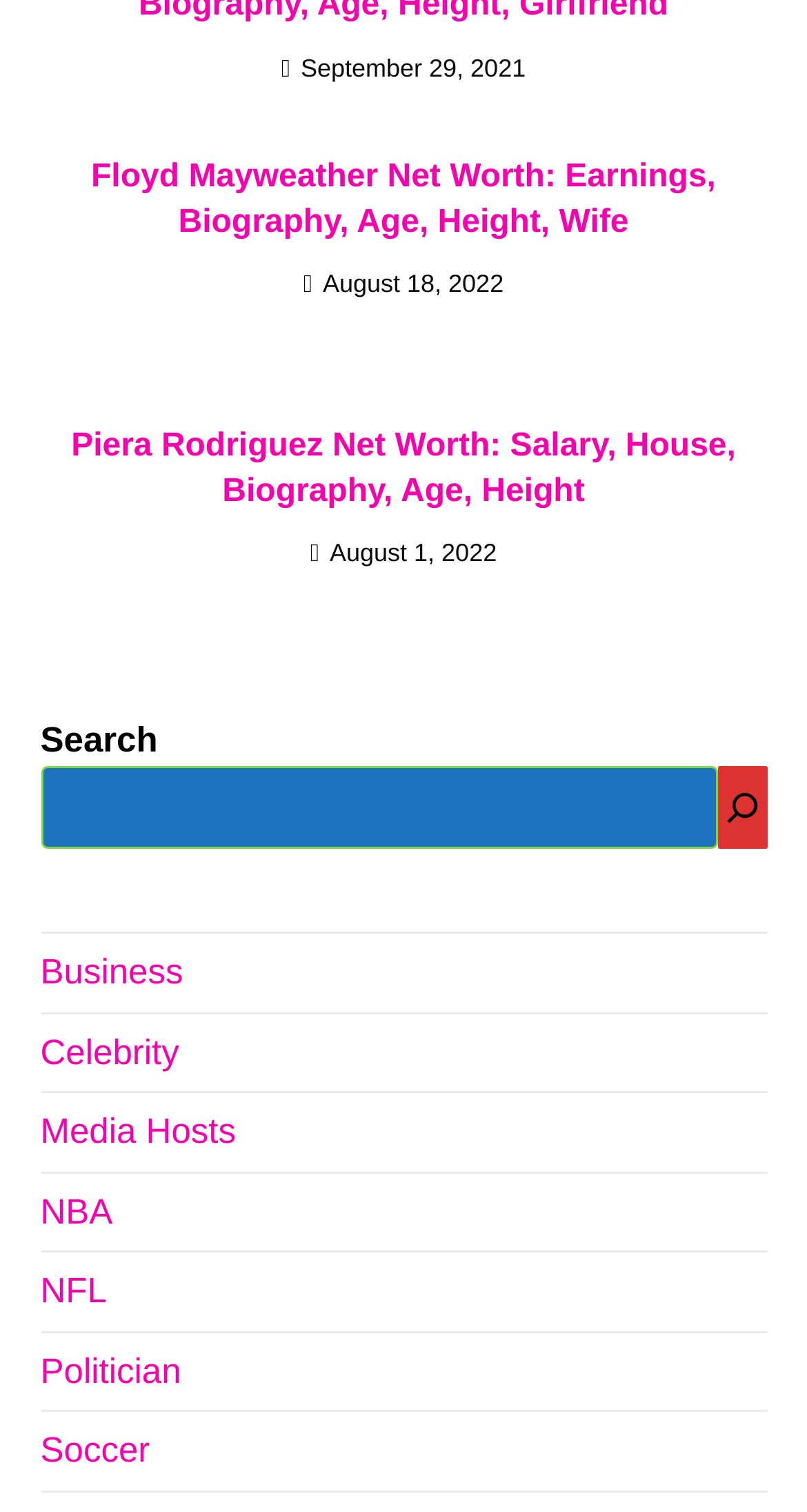What is the purpose of the search box?
Please provide a full and detailed response to the question.

I inferred the purpose of the search box by looking at its location and the surrounding elements, which suggest that it is meant to search the website for specific content.